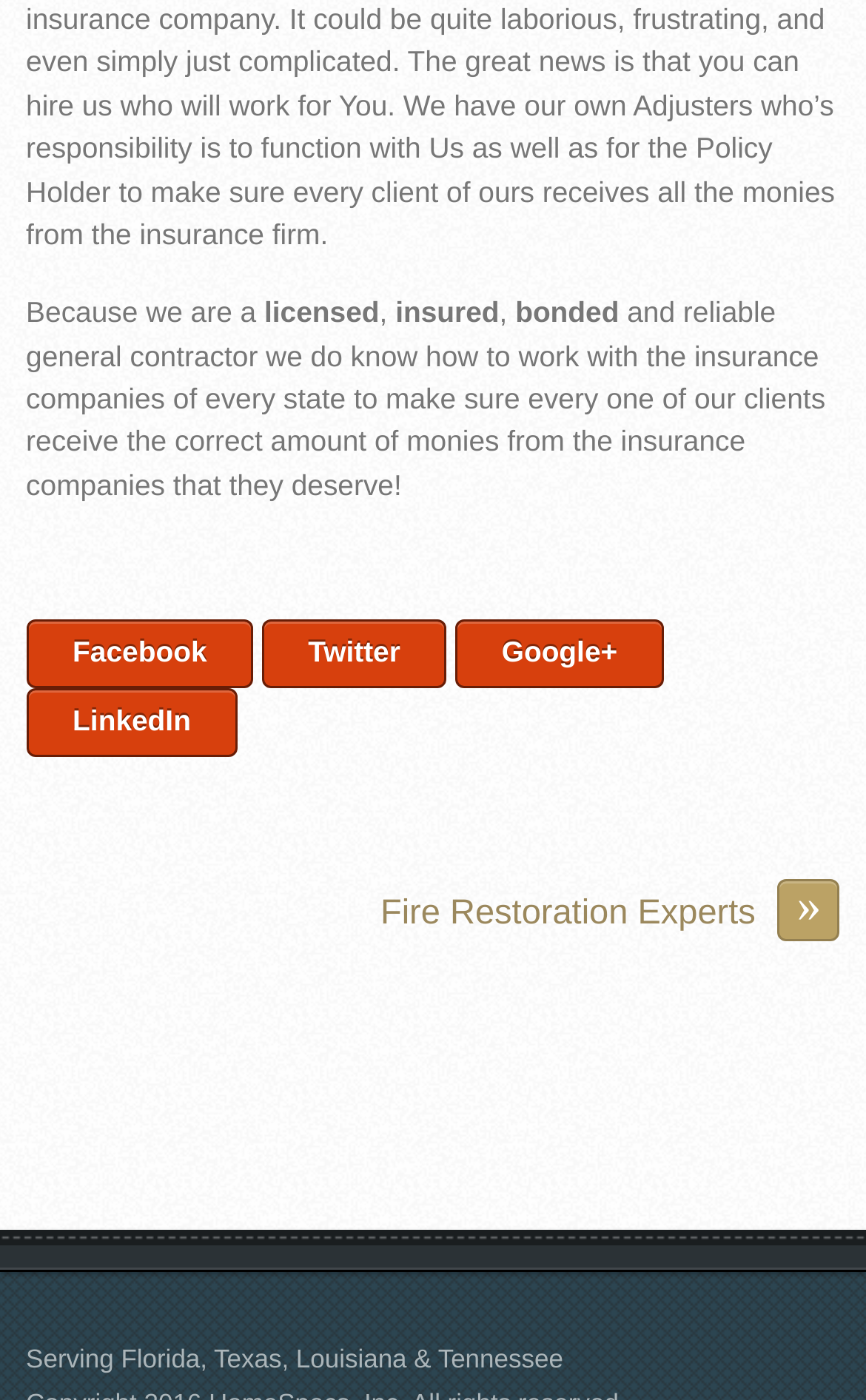Given the content of the image, can you provide a detailed answer to the question?
What states does the company serve?

The company serves these states because it is mentioned in the text 'Serving Florida, Texas, Louisiana & Tennessee' at the bottom of the webpage.